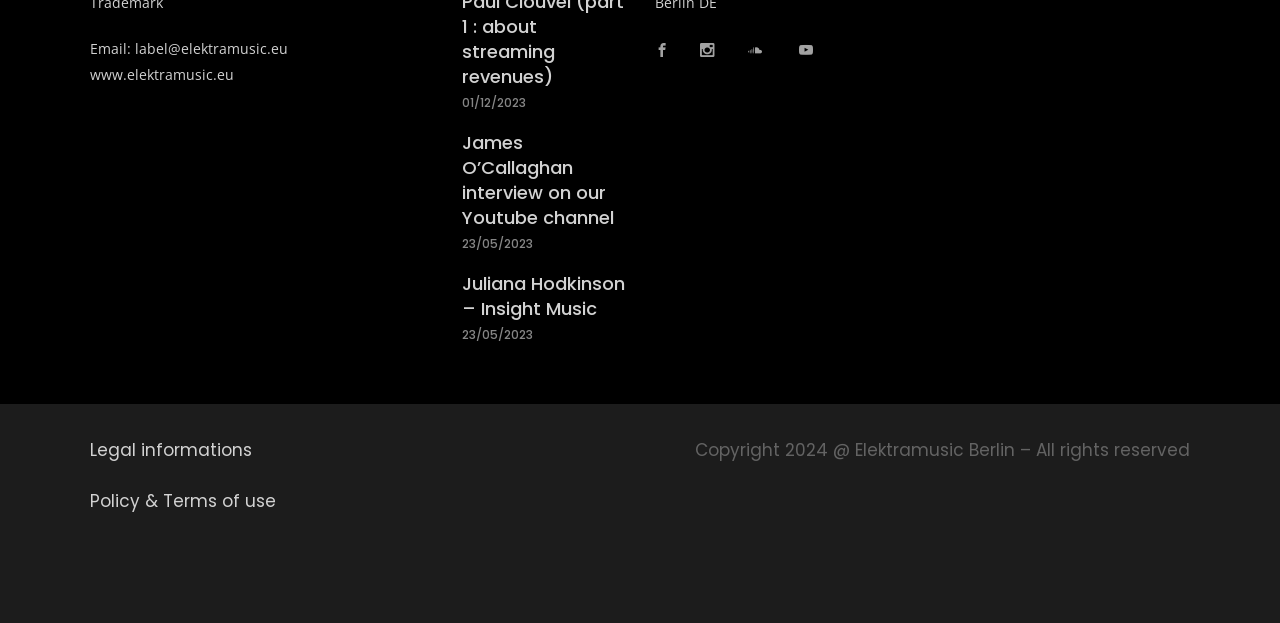Find the bounding box coordinates for the area that should be clicked to accomplish the instruction: "Read the interview with James O’Callaghan".

[0.361, 0.208, 0.488, 0.369]